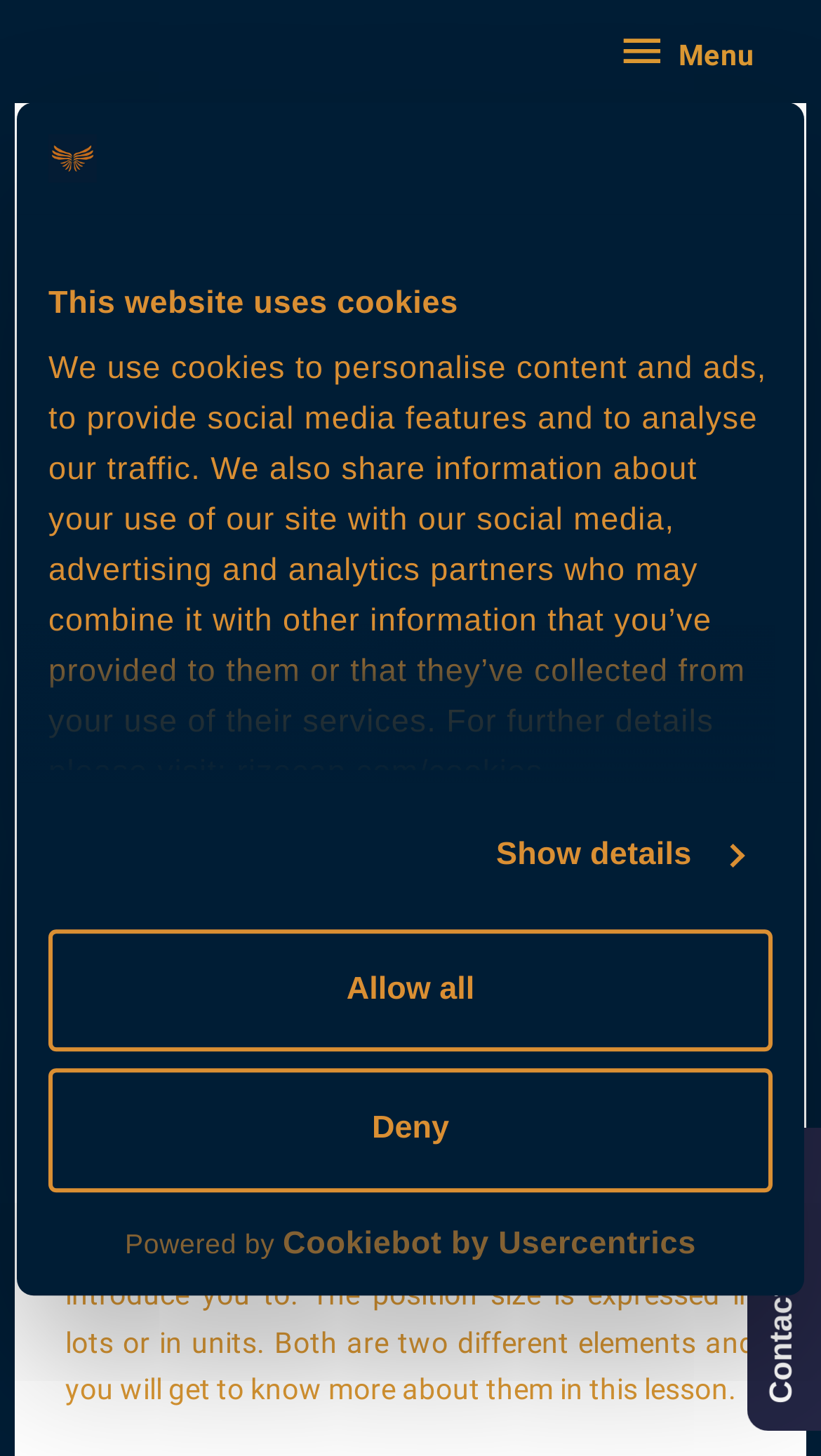What are the two different elements of position size?
Analyze the screenshot and provide a detailed answer to the question.

The webpage mentions that position size is expressed in lots or in units, and that both are two different elements that will be explained further in the lesson.